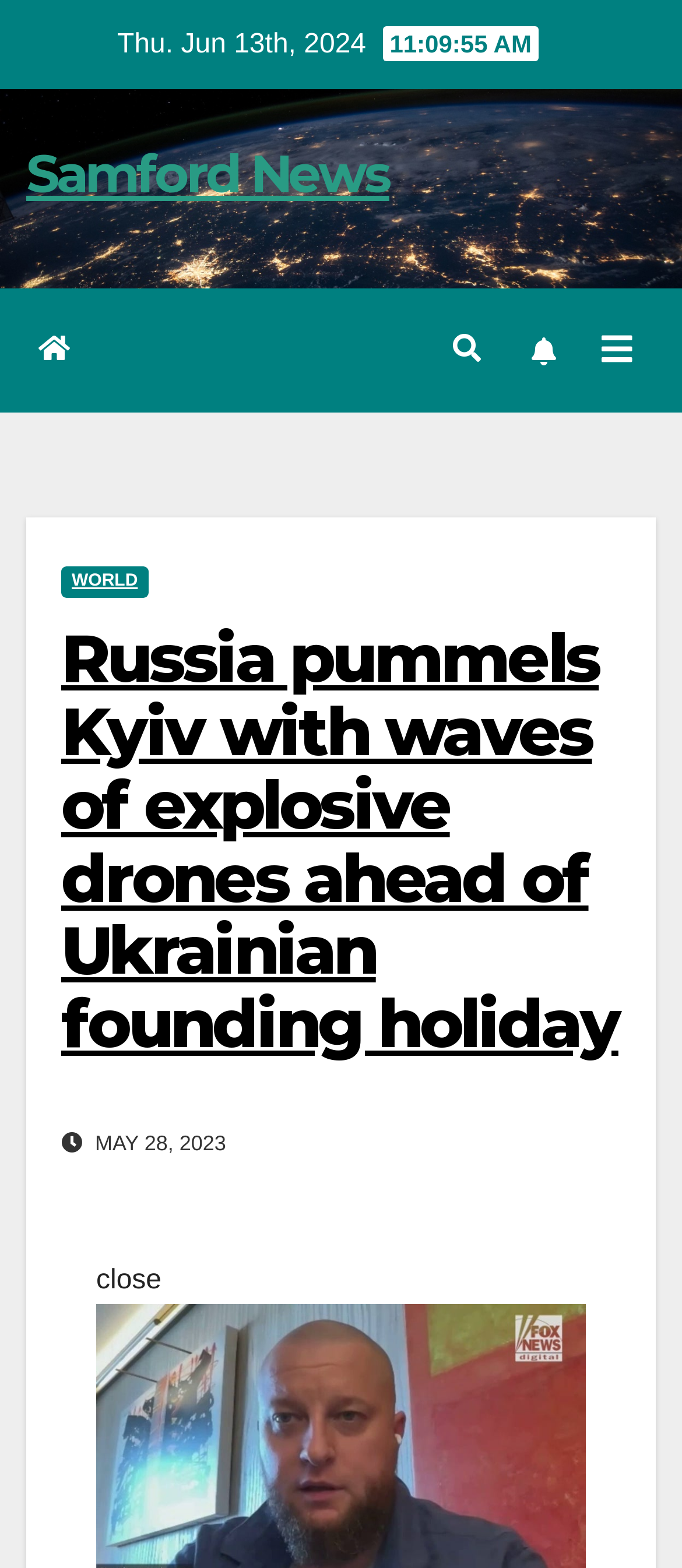Please provide a one-word or short phrase answer to the question:
What is the date mentioned in the news article?

MAY 28, 2023